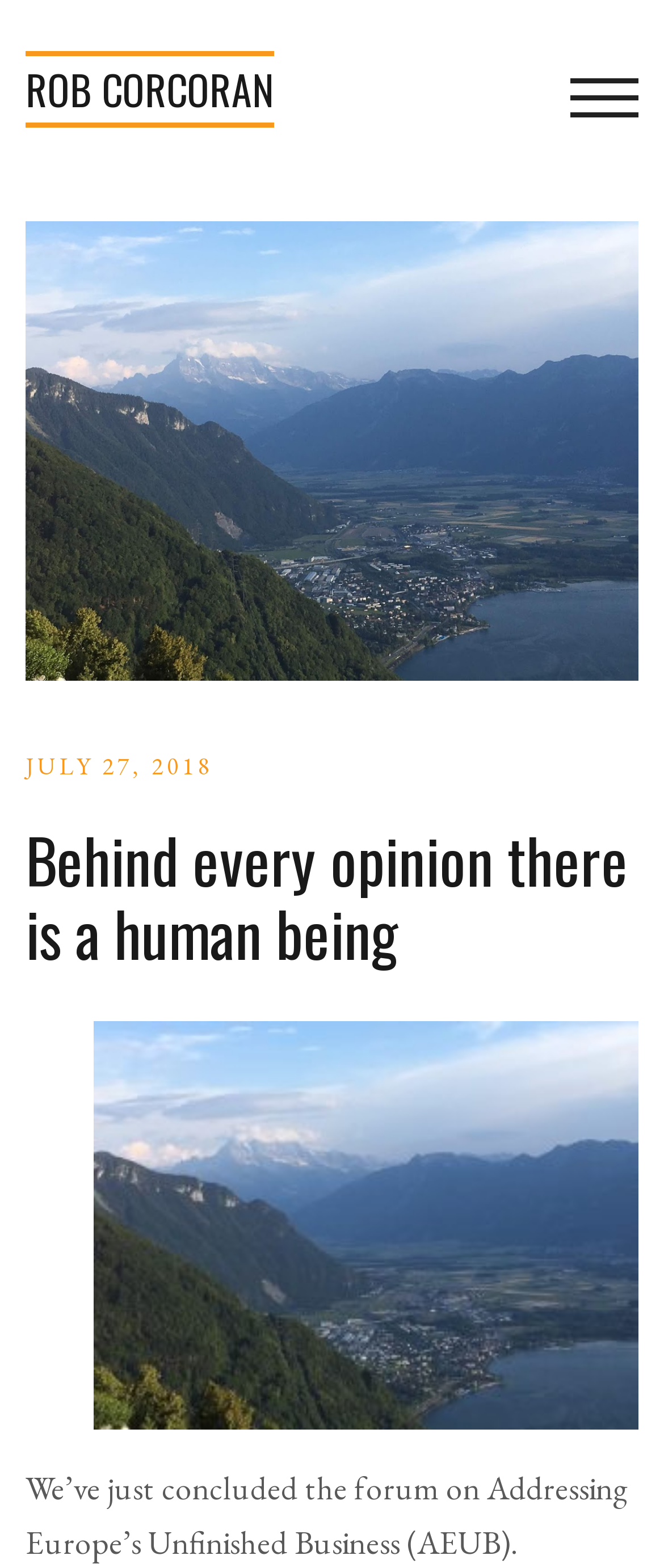What is the date mentioned on the webpage?
Look at the image and respond to the question as thoroughly as possible.

I found a link element with the text 'JULY 27, 2018' and a time element associated with it, which indicates that July 27, 2018 is the date mentioned on the webpage.